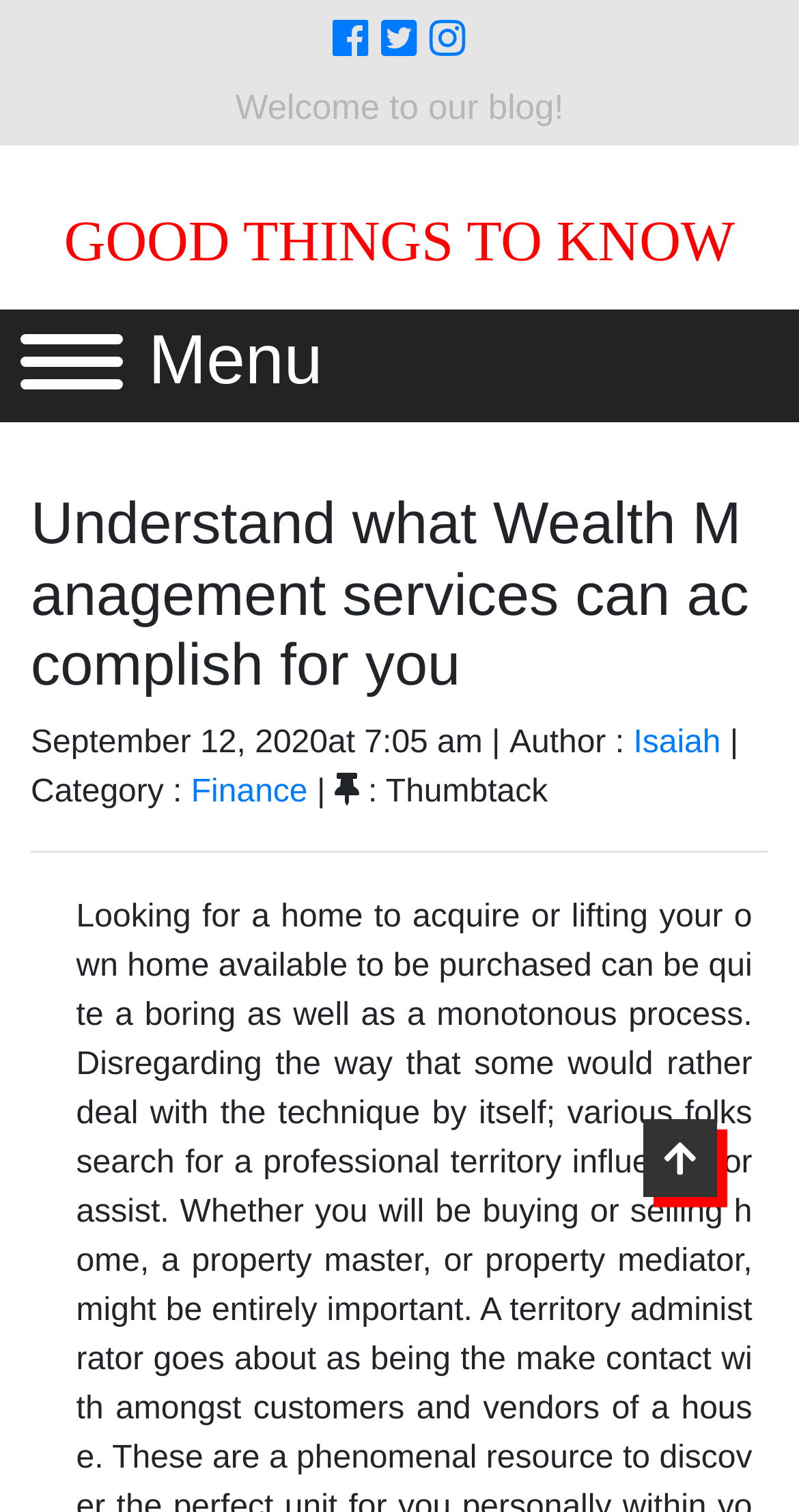Can you locate the main headline on this webpage and provide its text content?

GOOD THINGS TO KNOW